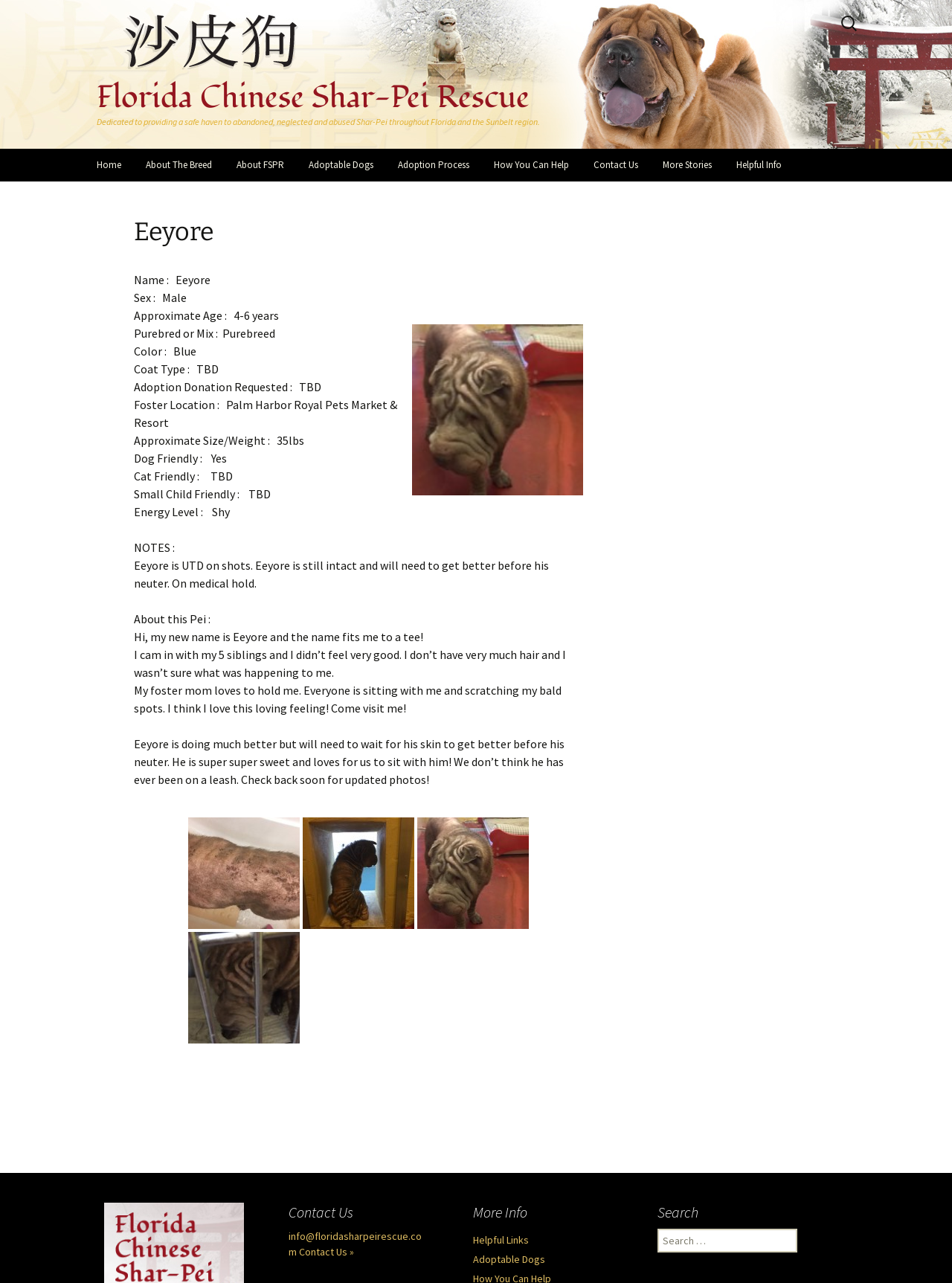How many links are in the navigation menu?
Respond to the question with a well-detailed and thorough answer.

I counted the links in the navigation menu, which are 'Home', 'About The Breed', 'About FSPR', 'Adoptable Dogs', 'Adoption Process', 'How You Can Help', 'Contact Us', 'More Stories', and 'Helpful Info'.